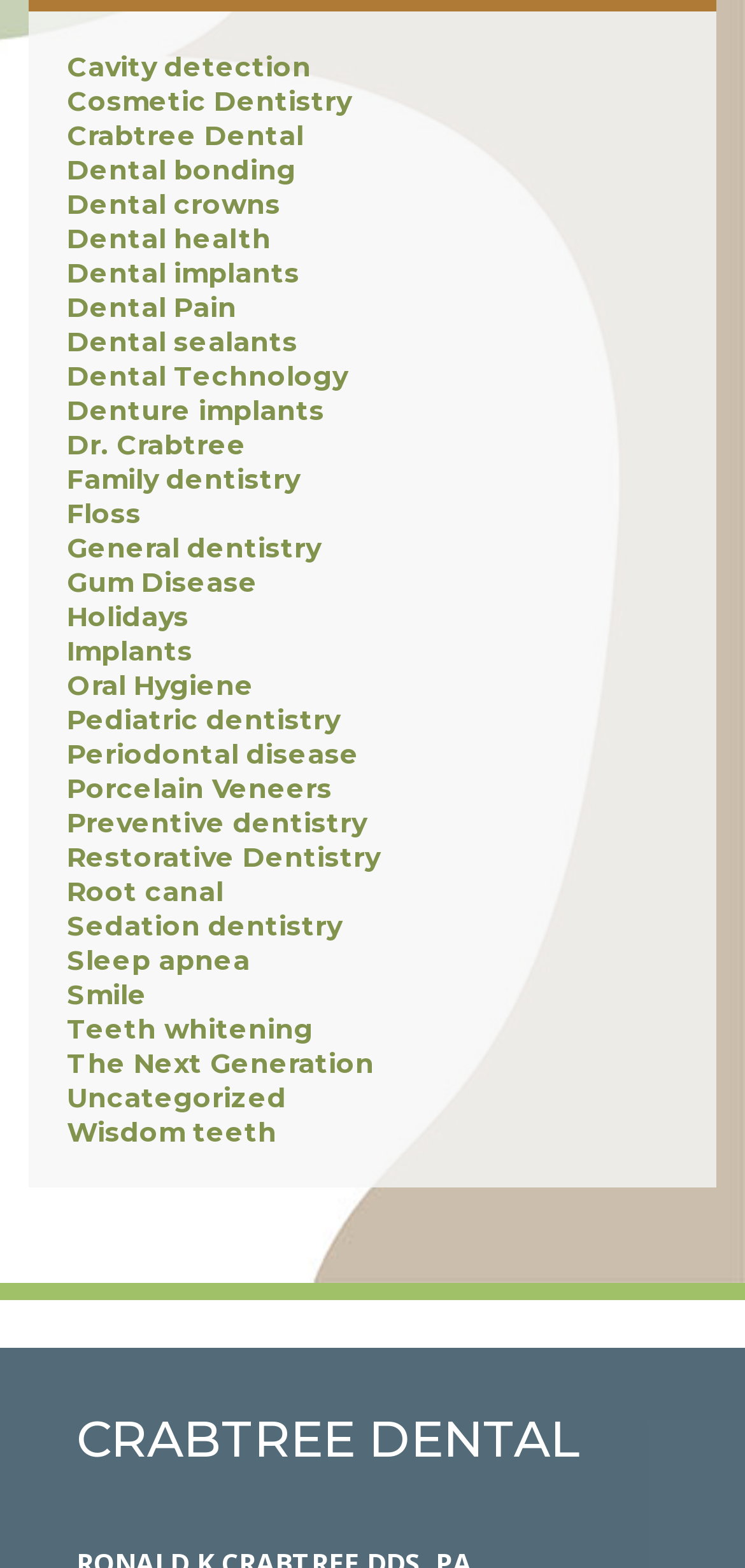What is the vertical position of the link 'Dental crowns' relative to 'Dental health'?
Deliver a detailed and extensive answer to the question.

I compared the y1 and y2 coordinates of the bounding boxes of the two link elements and found that the y1 and y2 values of 'Dental crowns' are smaller than those of 'Dental health', indicating that 'Dental crowns' is located above 'Dental health' on the webpage.